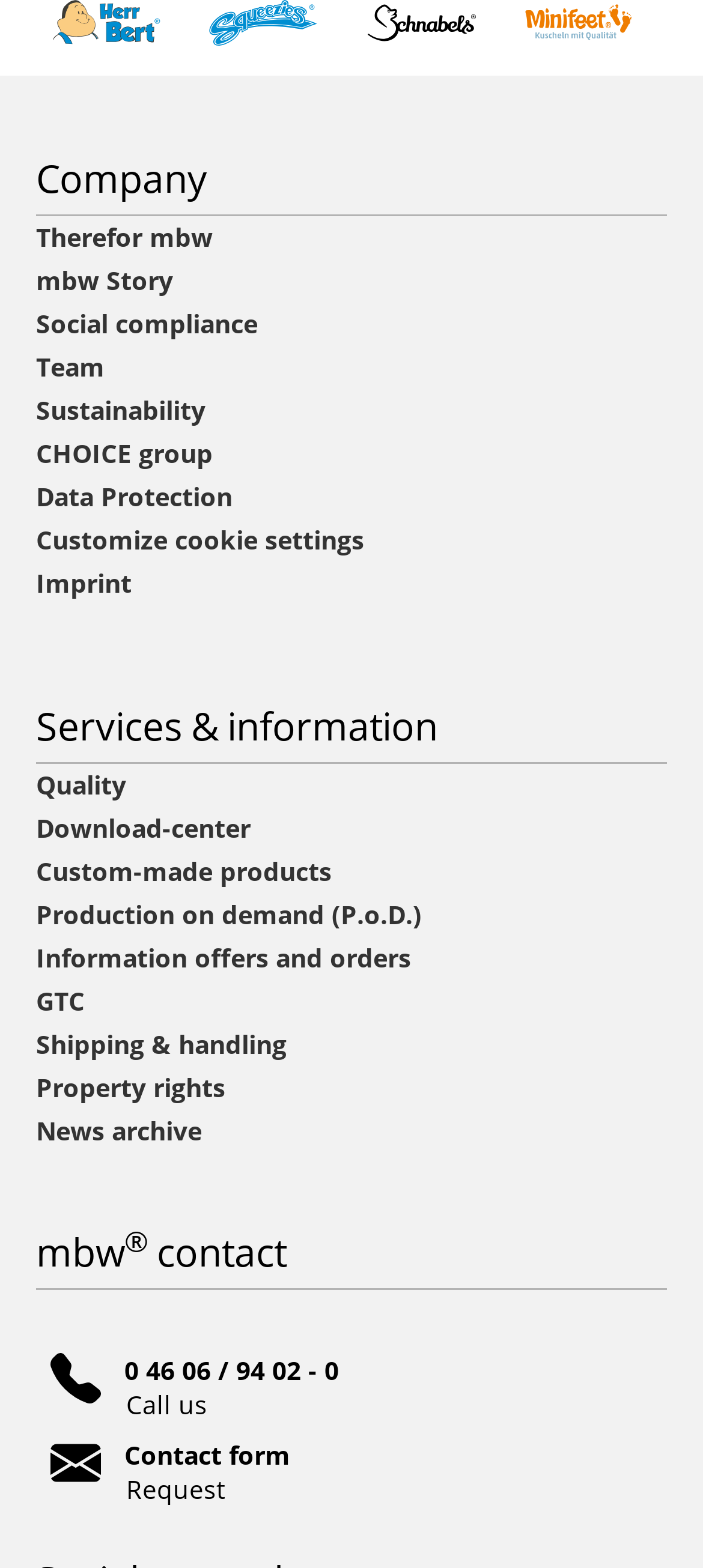Given the element description Production on demand (P.o.D.), identify the bounding box coordinates for the UI element on the webpage screenshot. The format should be (top-left x, top-left y, bottom-right x, bottom-right y), with values between 0 and 1.

[0.051, 0.572, 0.6, 0.594]